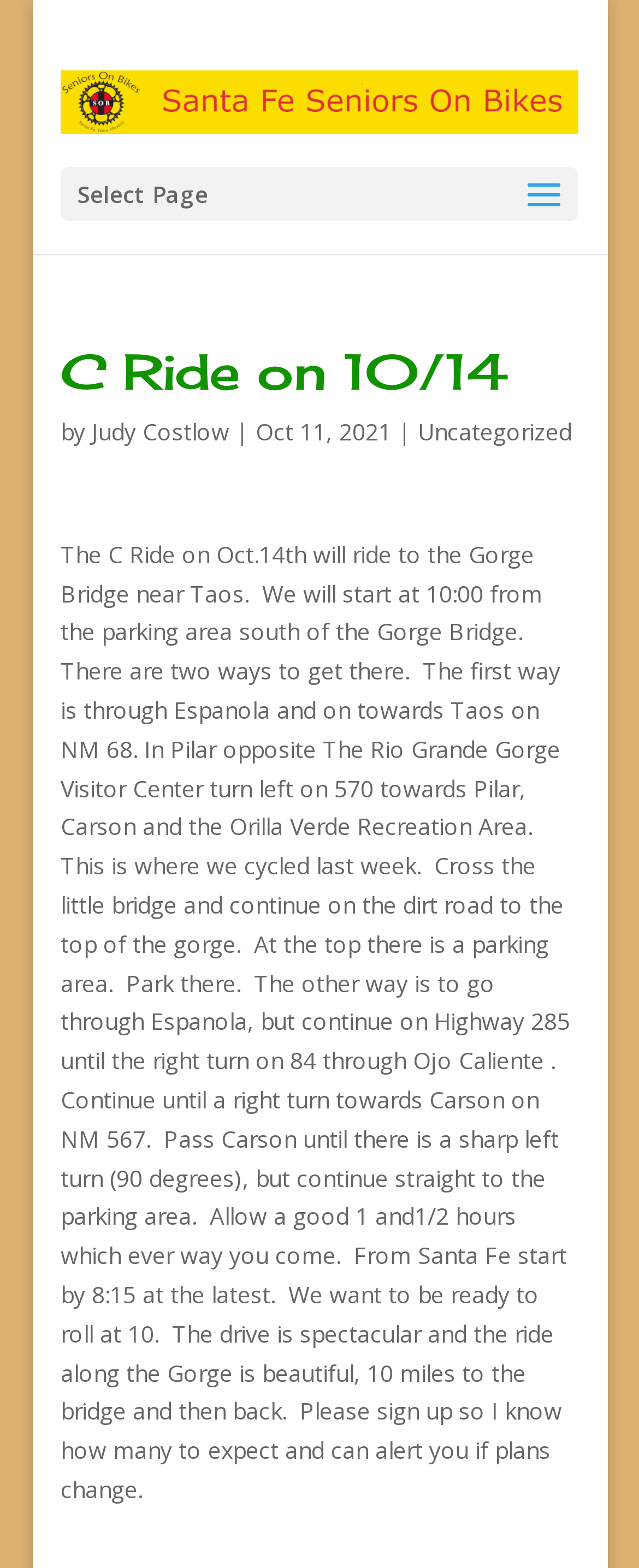Answer the question using only a single word or phrase: 
Who wrote the article?

Judy Costlow